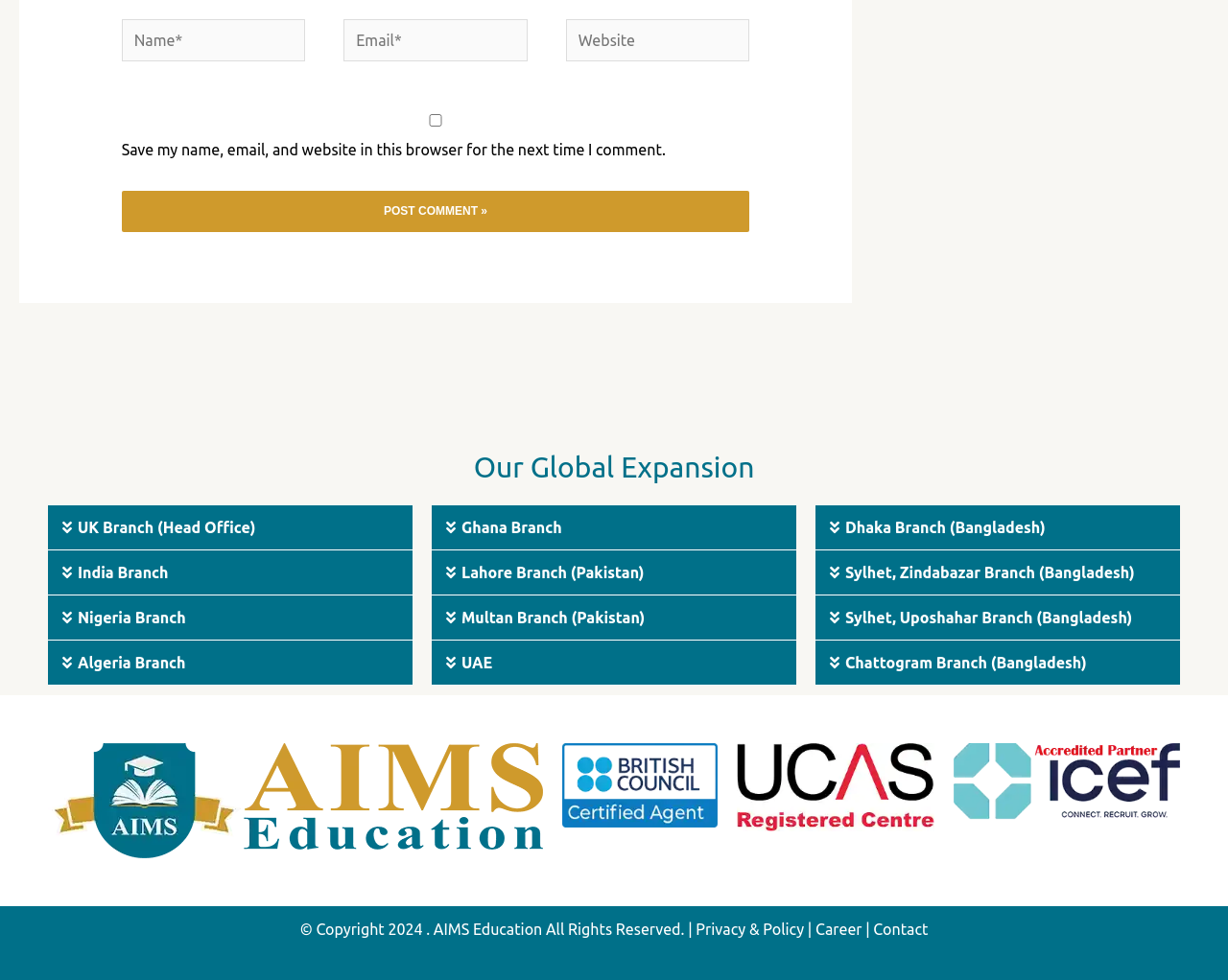Using the details from the image, please elaborate on the following question: What is the copyright year?

The static text element at the bottom of the page reads '© Copyright 2024.' This indicates that the copyright year is 2024.